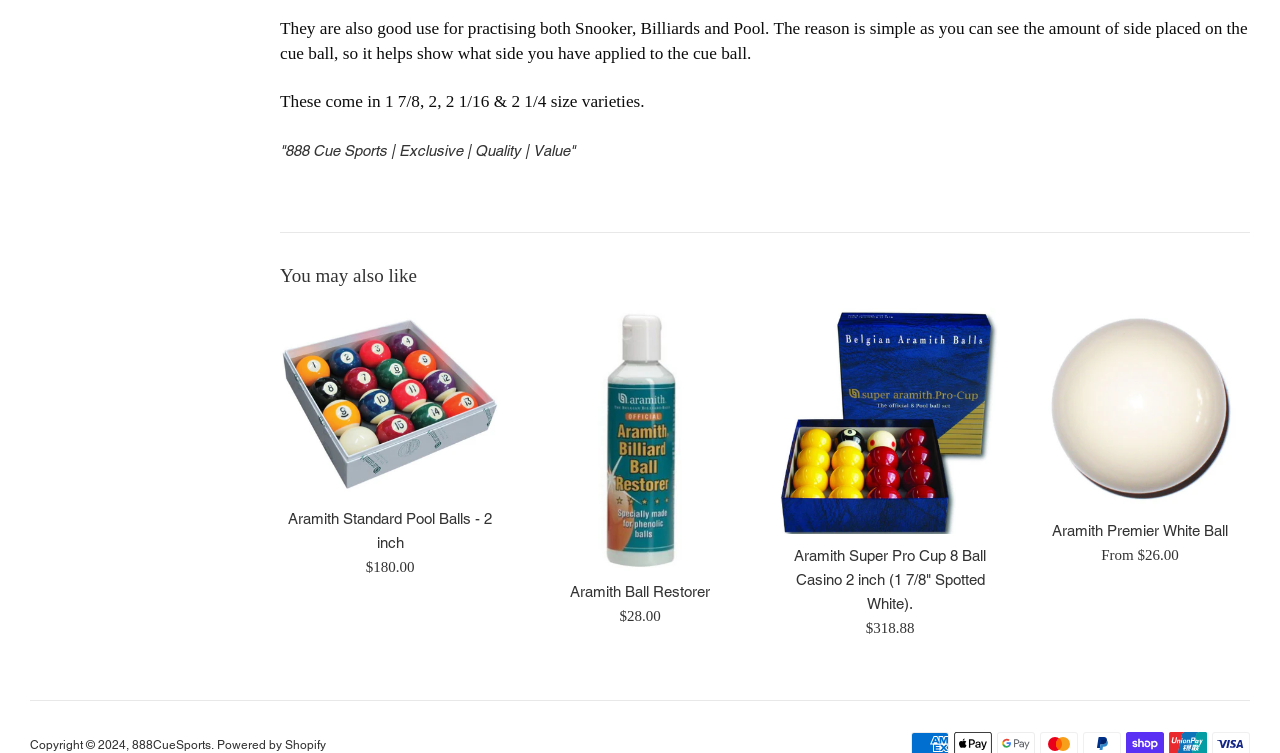Determine the bounding box coordinates of the region to click in order to accomplish the following instruction: "View the details of Aramith Ball Restorer". Provide the coordinates as four float numbers between 0 and 1, specifically [left, top, right, bottom].

[0.414, 0.41, 0.586, 0.757]